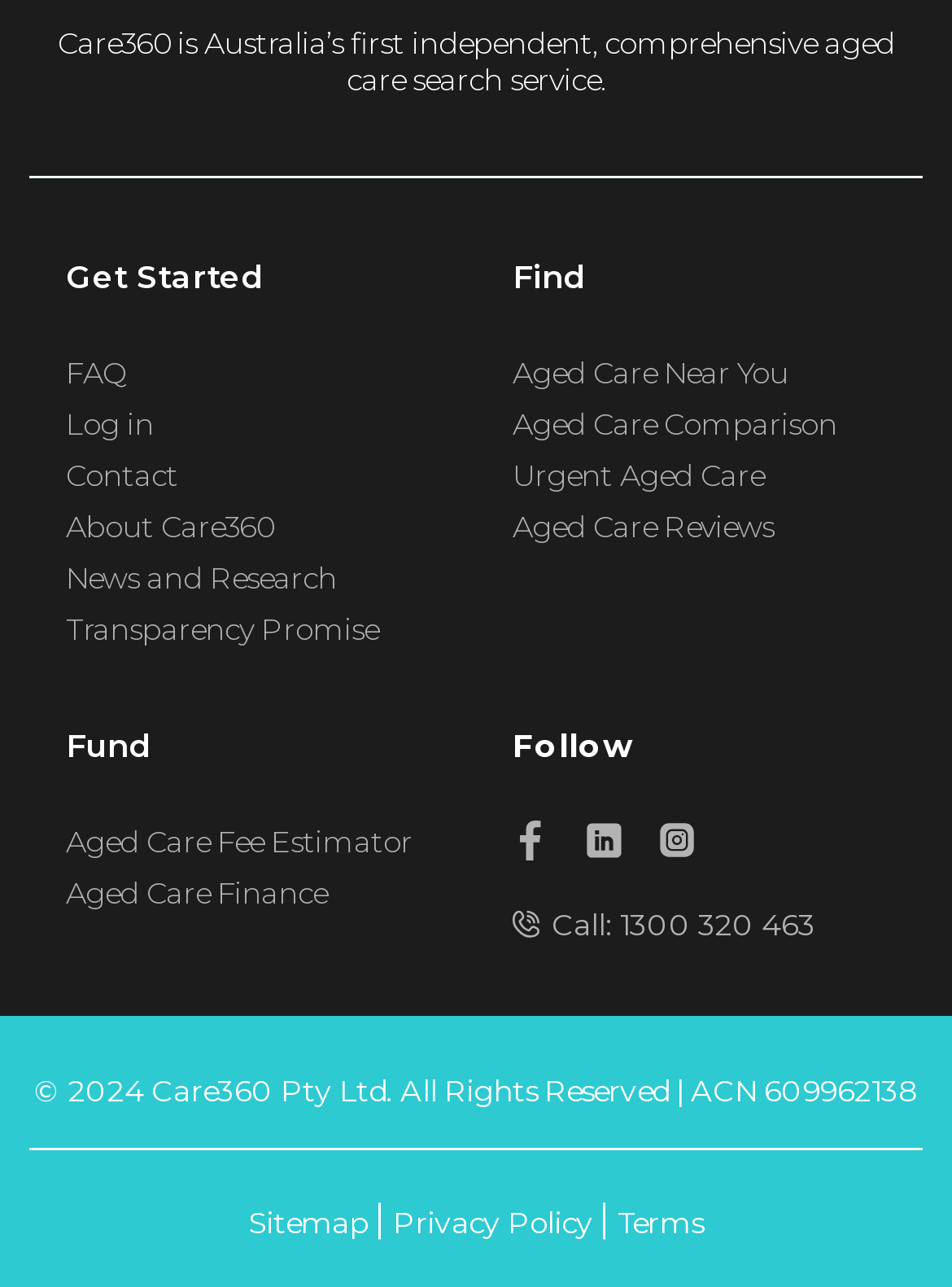Specify the bounding box coordinates for the region that must be clicked to perform the given instruction: "Find aged care near you".

[0.538, 0.275, 0.969, 0.303]